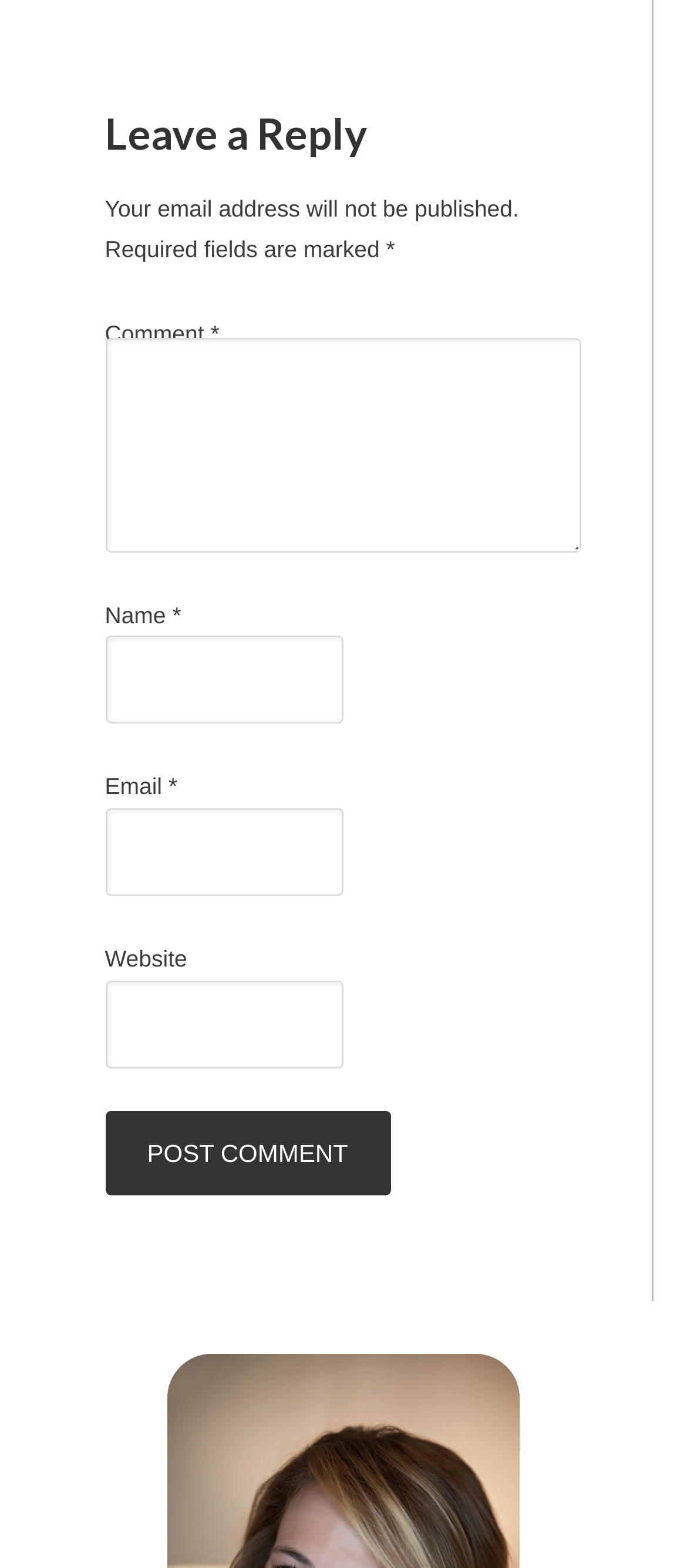What is the text on the button to submit a comment?
Make sure to answer the question with a detailed and comprehensive explanation.

The button to submit a comment has the text 'POST COMMENT' which is displayed in uppercase letters.